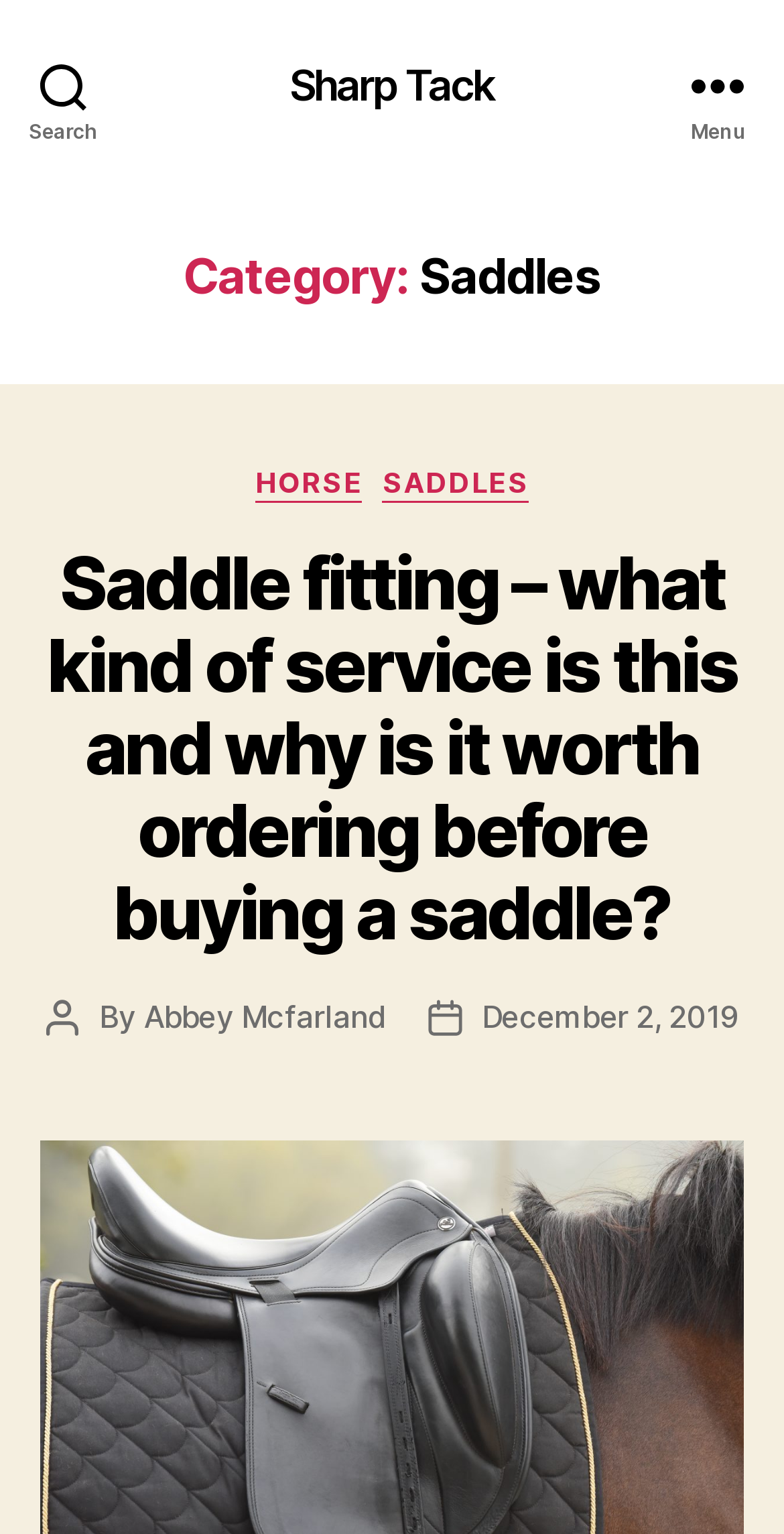Calculate the bounding box coordinates for the UI element based on the following description: "December 2, 2019". Ensure the coordinates are four float numbers between 0 and 1, i.e., [left, top, right, bottom].

[0.615, 0.65, 0.94, 0.675]